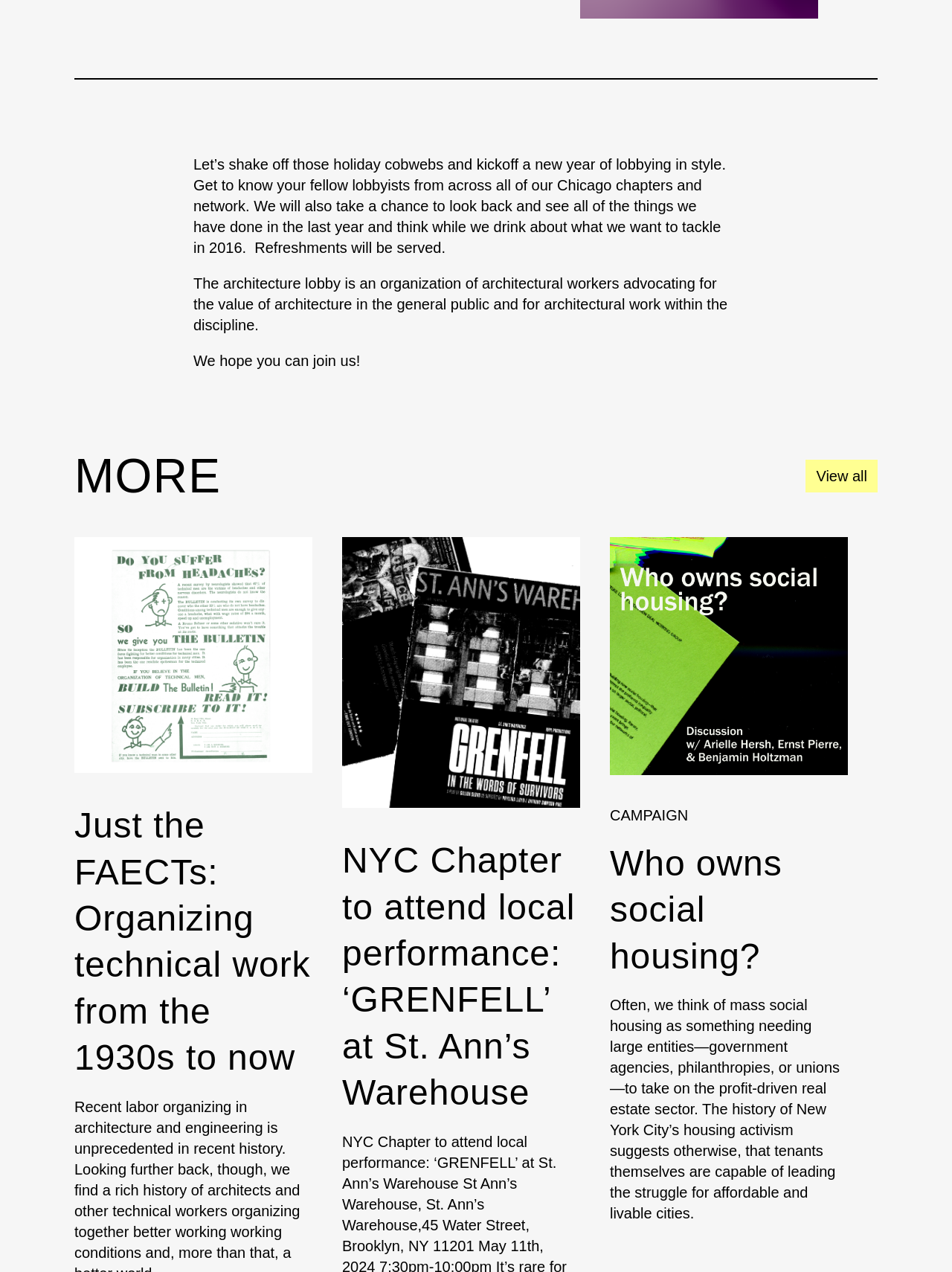Identify the bounding box coordinates for the UI element described as follows: "View all". Ensure the coordinates are four float numbers between 0 and 1, formatted as [left, top, right, bottom].

[0.846, 0.362, 0.922, 0.387]